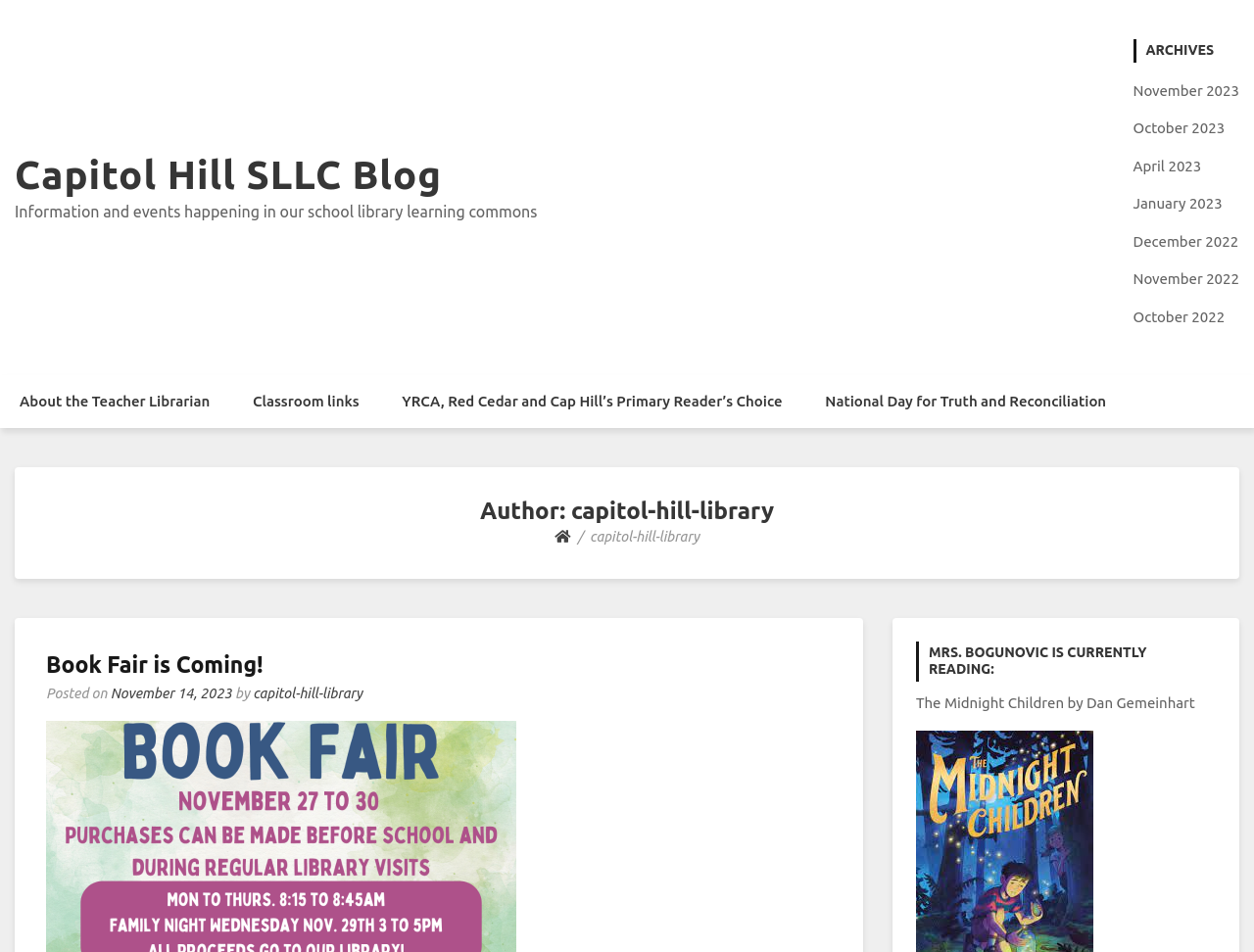Provide an in-depth caption for the contents of the webpage.

The webpage is a blog for the Capitol Hill SLLC library, with a heading at the top that reads "Capitol Hill SLLC Blog". Below the heading, there is a brief description of the blog, stating that it contains information and events happening in the school library learning commons.

On the top-right corner of the page, there is a section titled "ARCHIVES" with a list of links to different months, ranging from November 2023 to October 2022.

On the left side of the page, there are several links, including "About the Teacher Librarian", "Classroom links", and "YRCA, Red Cedar and Cap Hill’s Primary Reader’s Choice". There is also a link to "National Day for Truth and Reconciliation" located at the bottom of this section.

In the middle of the page, there is a section with a heading that reads "Author: capitol-hill-library", followed by a navigation section with breadcrumbs. Below this, there is a header with a heading that reads "Book Fair is Coming!", which contains a link to the same title, a posting date, and the author's name.

On the right side of the page, there is a section with a heading that reads "MRS. BOGUNOVIC IS CURRENTLY READING:", which displays the title of the book "The Midnight Children by Dan Gemeinhart".